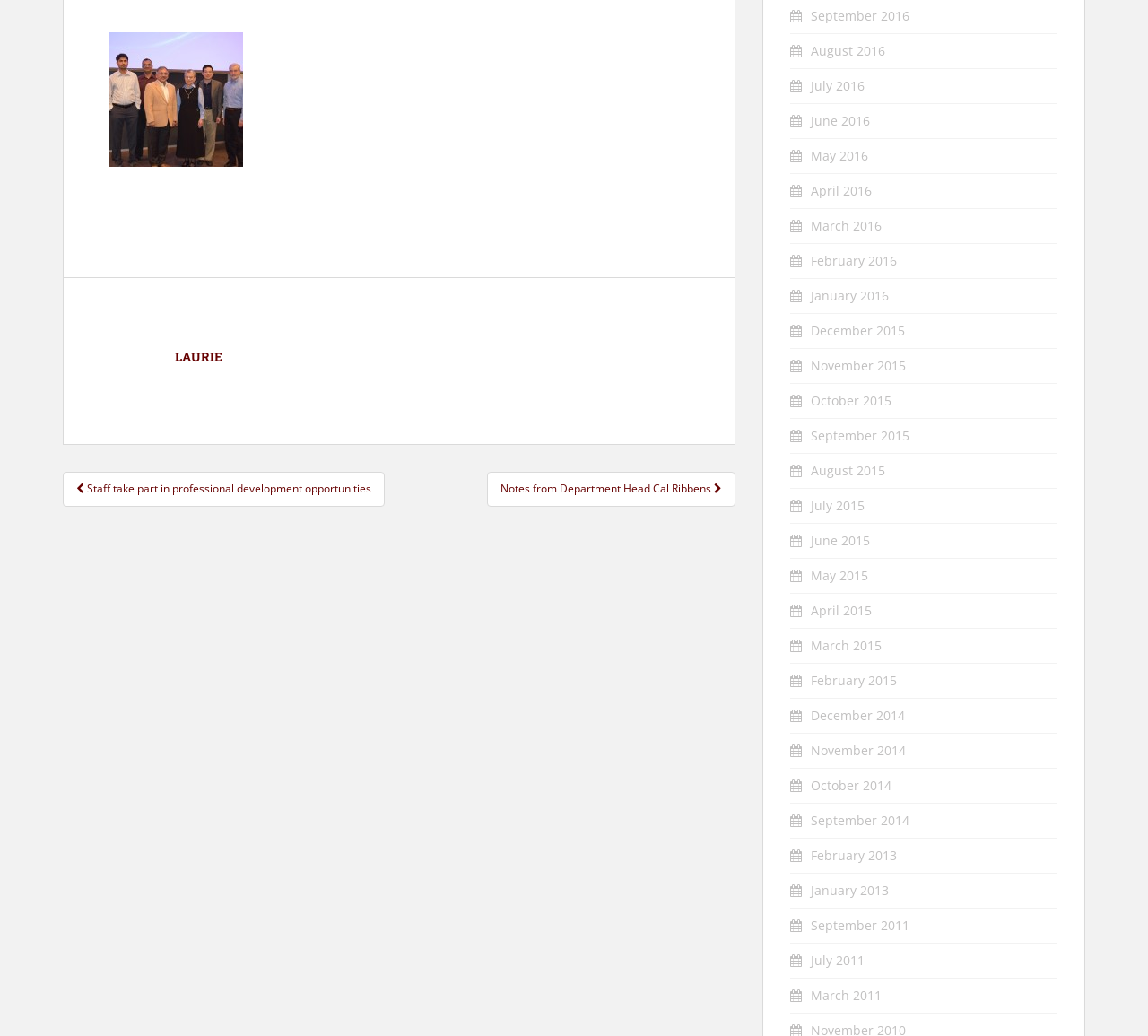Locate the UI element described by laurie in the provided webpage screenshot. Return the bounding box coordinates in the format (top-left x, top-left y, bottom-right x, bottom-right y), ensuring all values are between 0 and 1.

[0.152, 0.336, 0.194, 0.352]